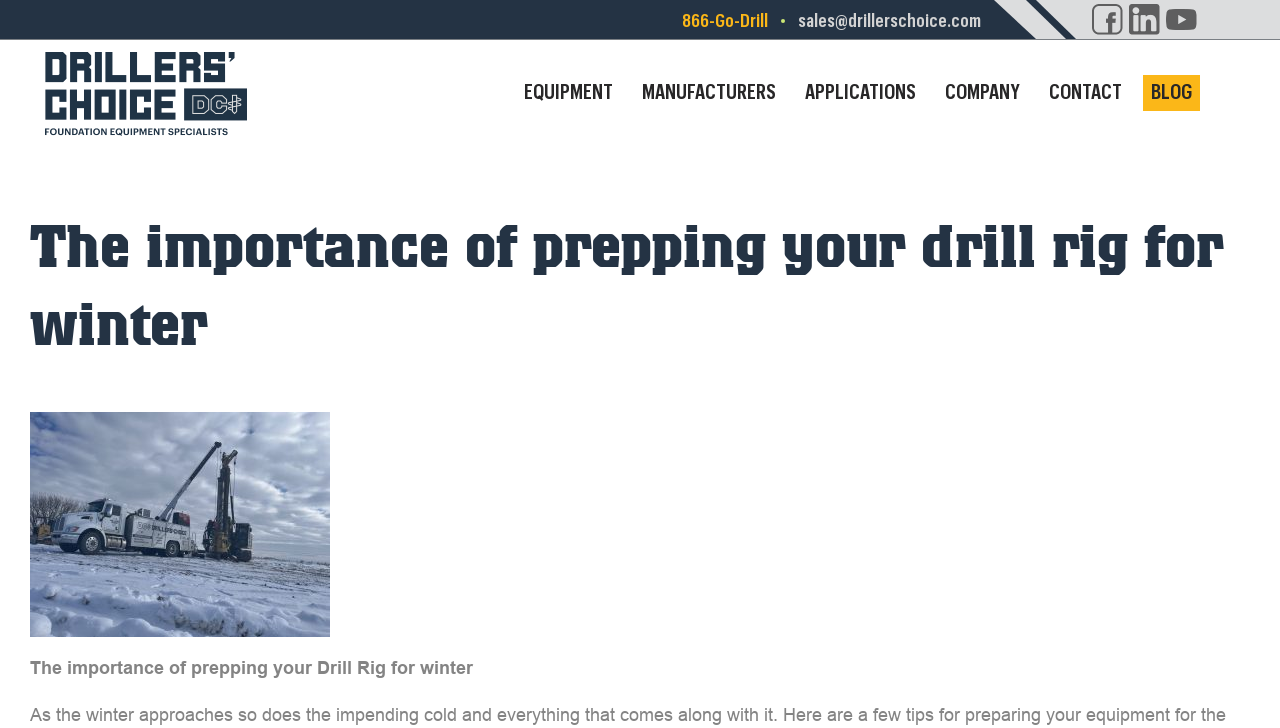Can you find and provide the main heading text of this webpage?

The importance of prepping your drill rig for winter